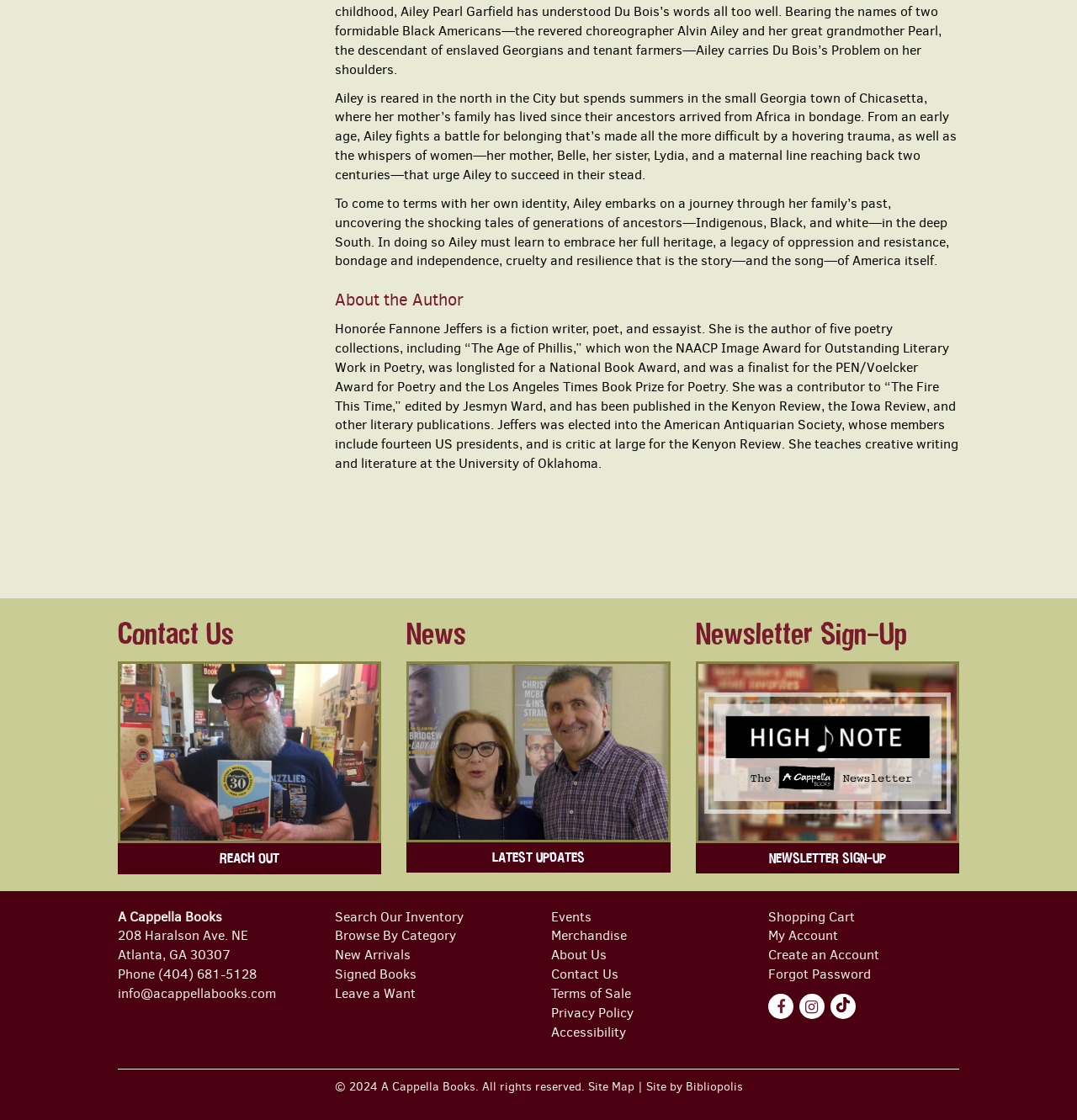Extract the bounding box coordinates for the UI element described as: "(404) 681-5128".

[0.147, 0.862, 0.238, 0.878]